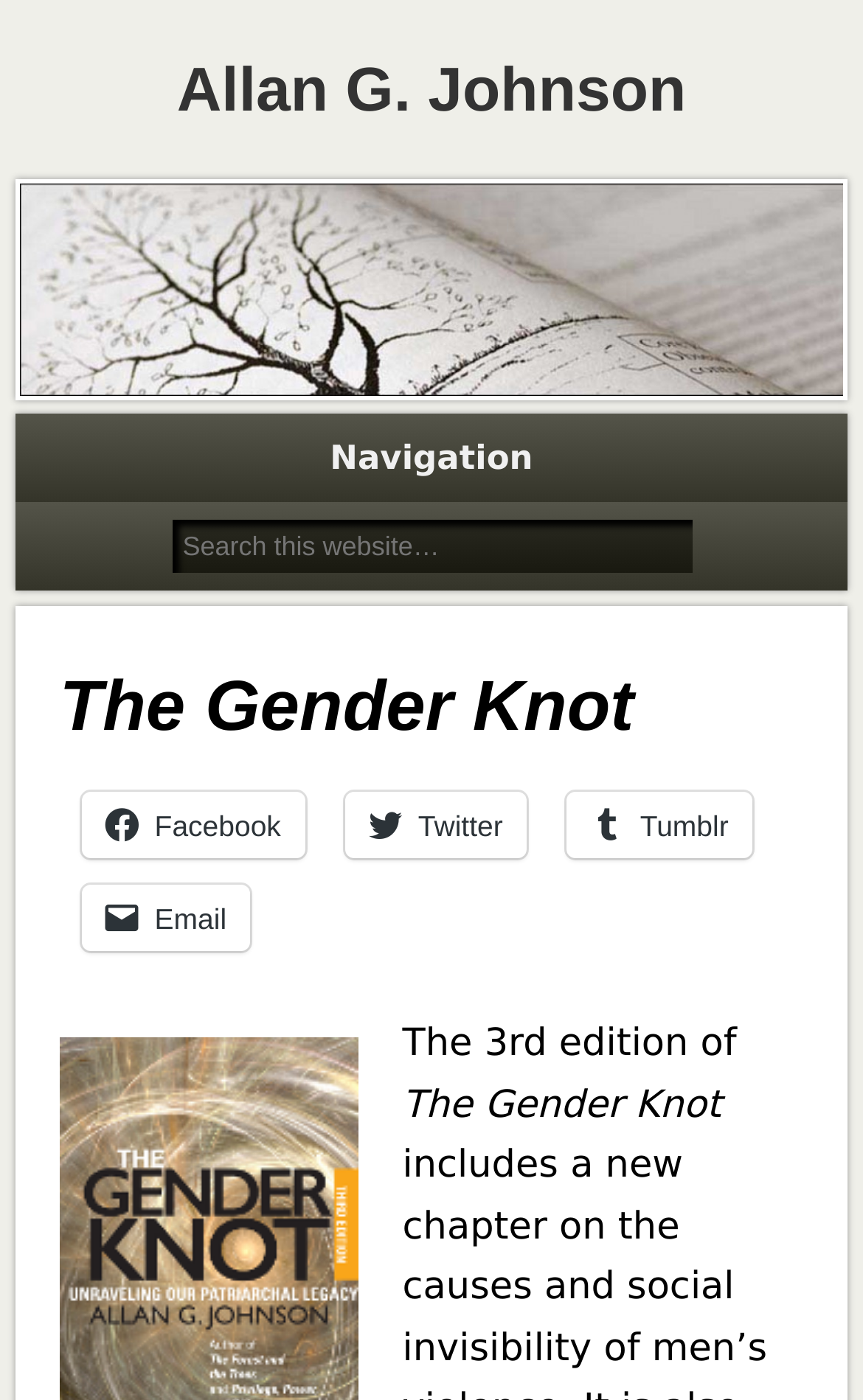Please locate the bounding box coordinates of the element that should be clicked to achieve the given instruction: "Search this website".

[0.199, 0.372, 0.801, 0.41]